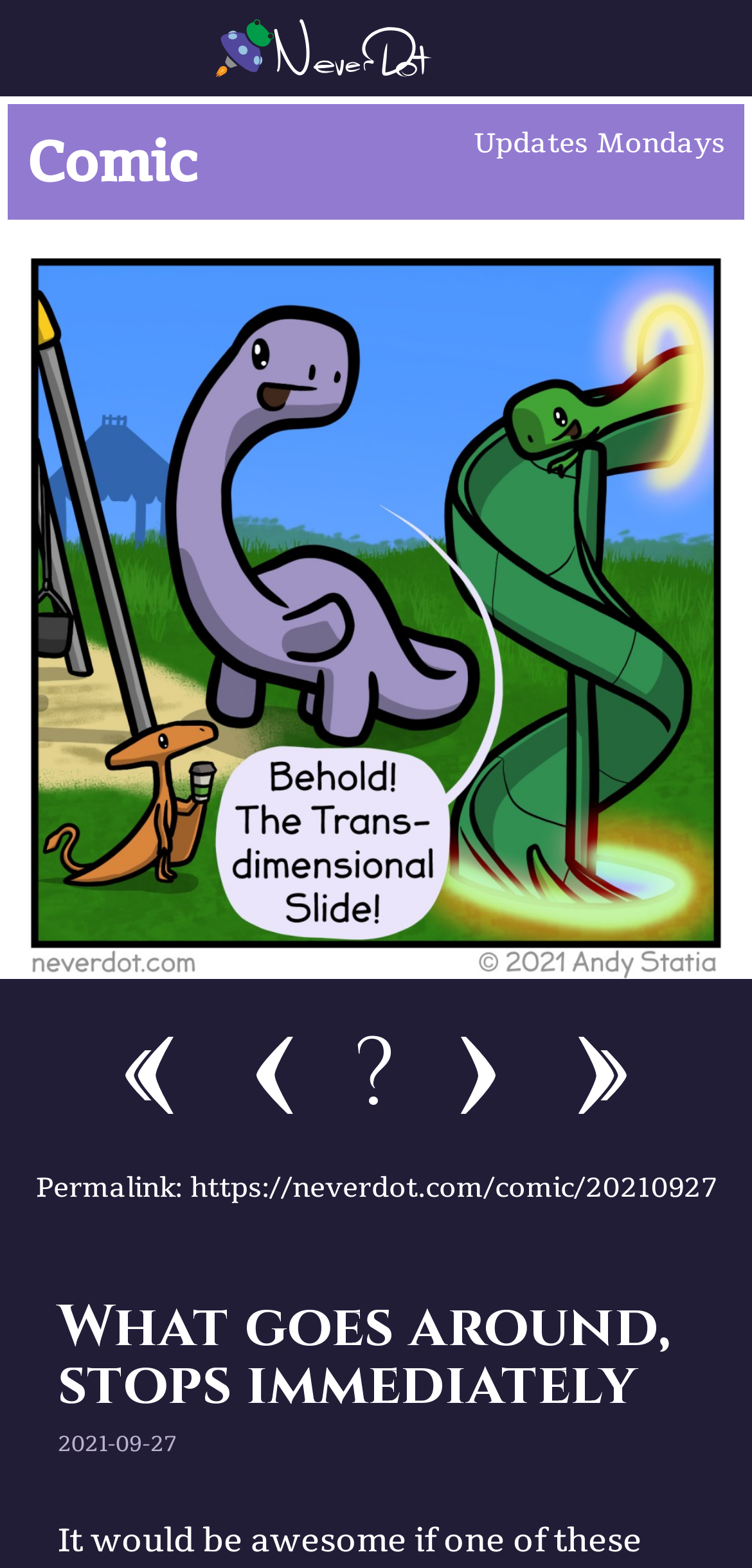Refer to the image and provide a thorough answer to this question:
What is the permalink of the current comic?

The permalink of the current comic can be found in a static text element at the bottom of the webpage, which says 'Permalink: https://neverdot.com/comic/20210927'.